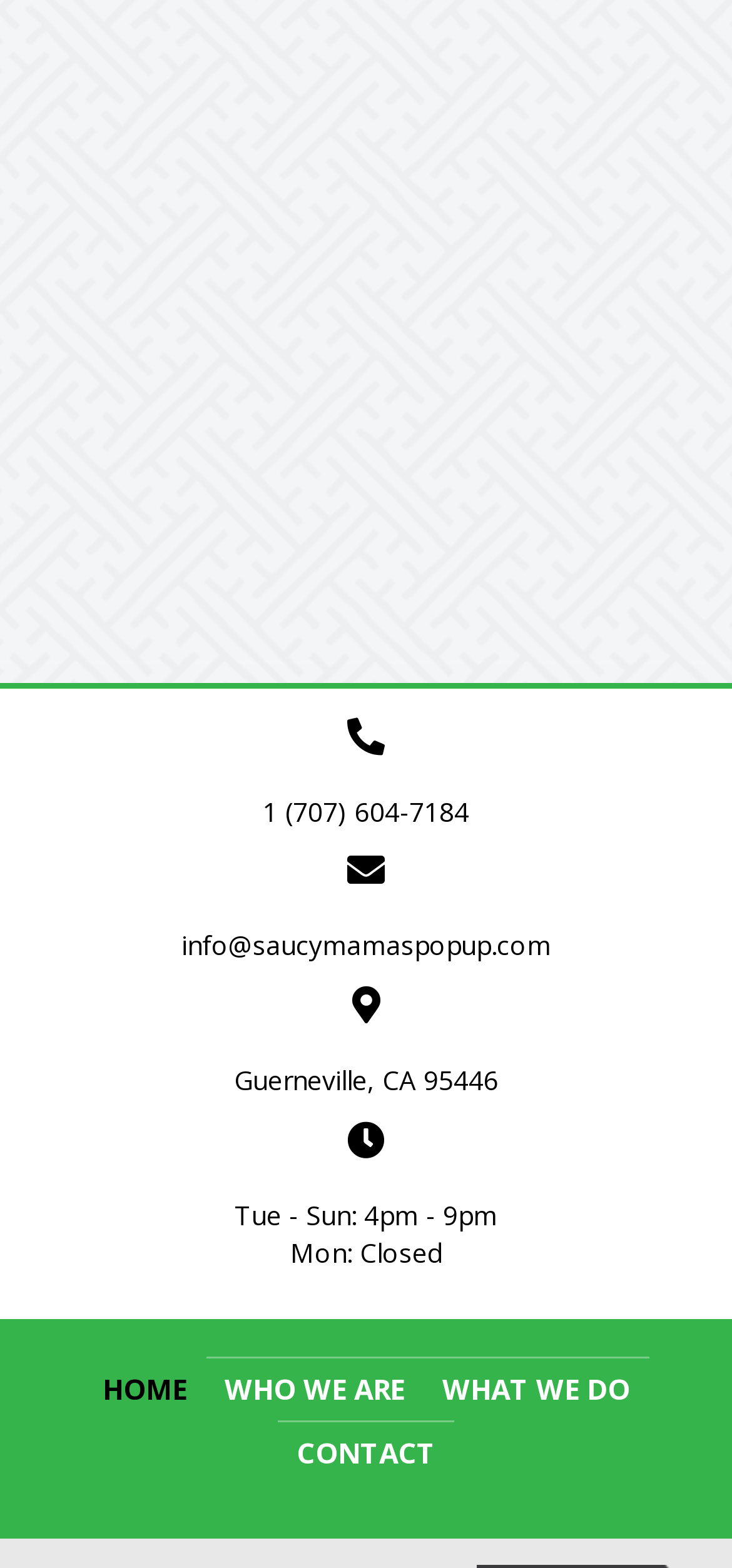Could you find the bounding box coordinates of the clickable area to complete this instruction: "Go to the 'CONTACT' page"?

[0.379, 0.907, 0.621, 0.946]